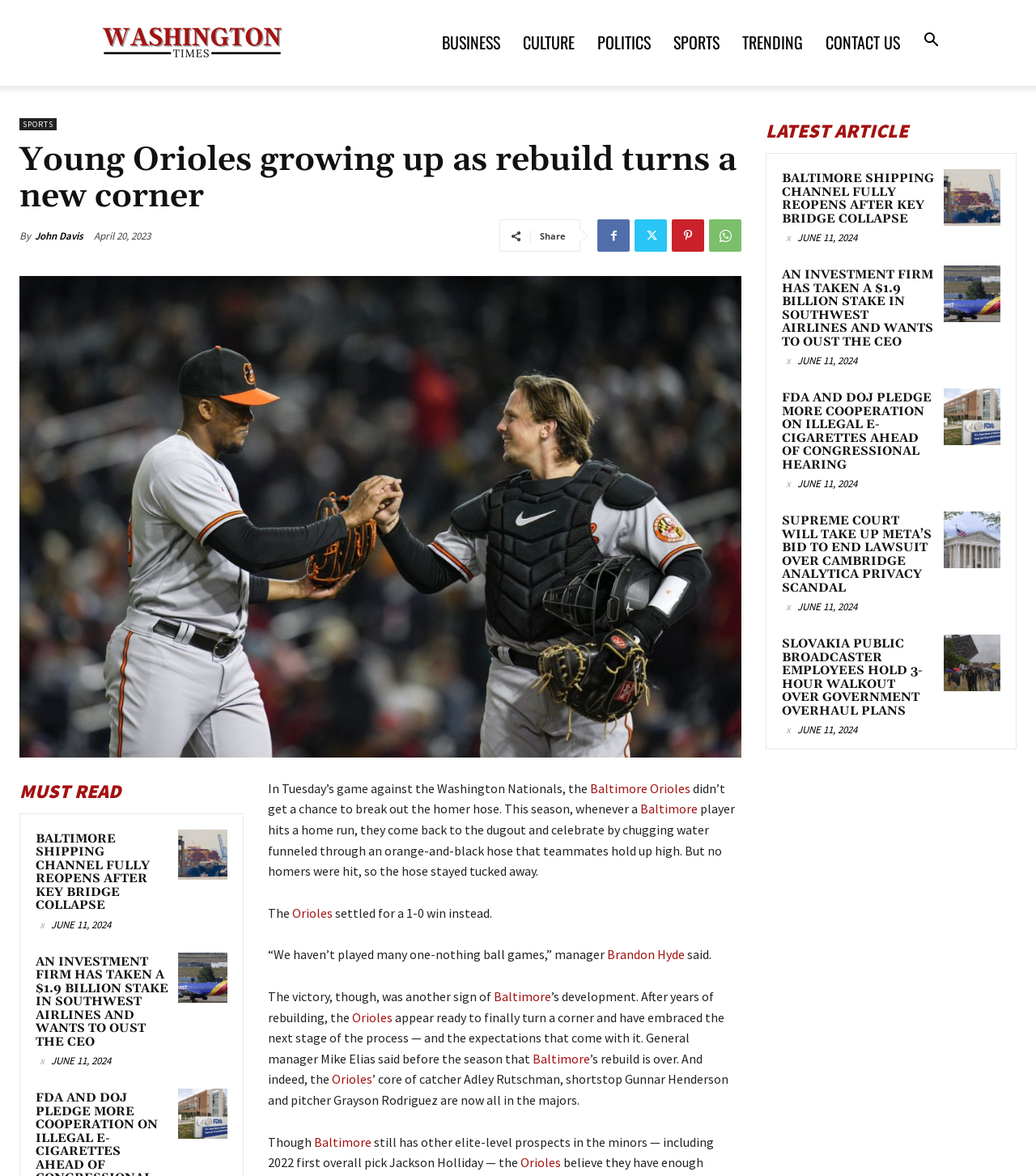Find the bounding box coordinates of the area to click in order to follow the instruction: "Read the news about Baltimore shipping channel fully reopens after Key bridge collapse".

[0.172, 0.705, 0.22, 0.748]